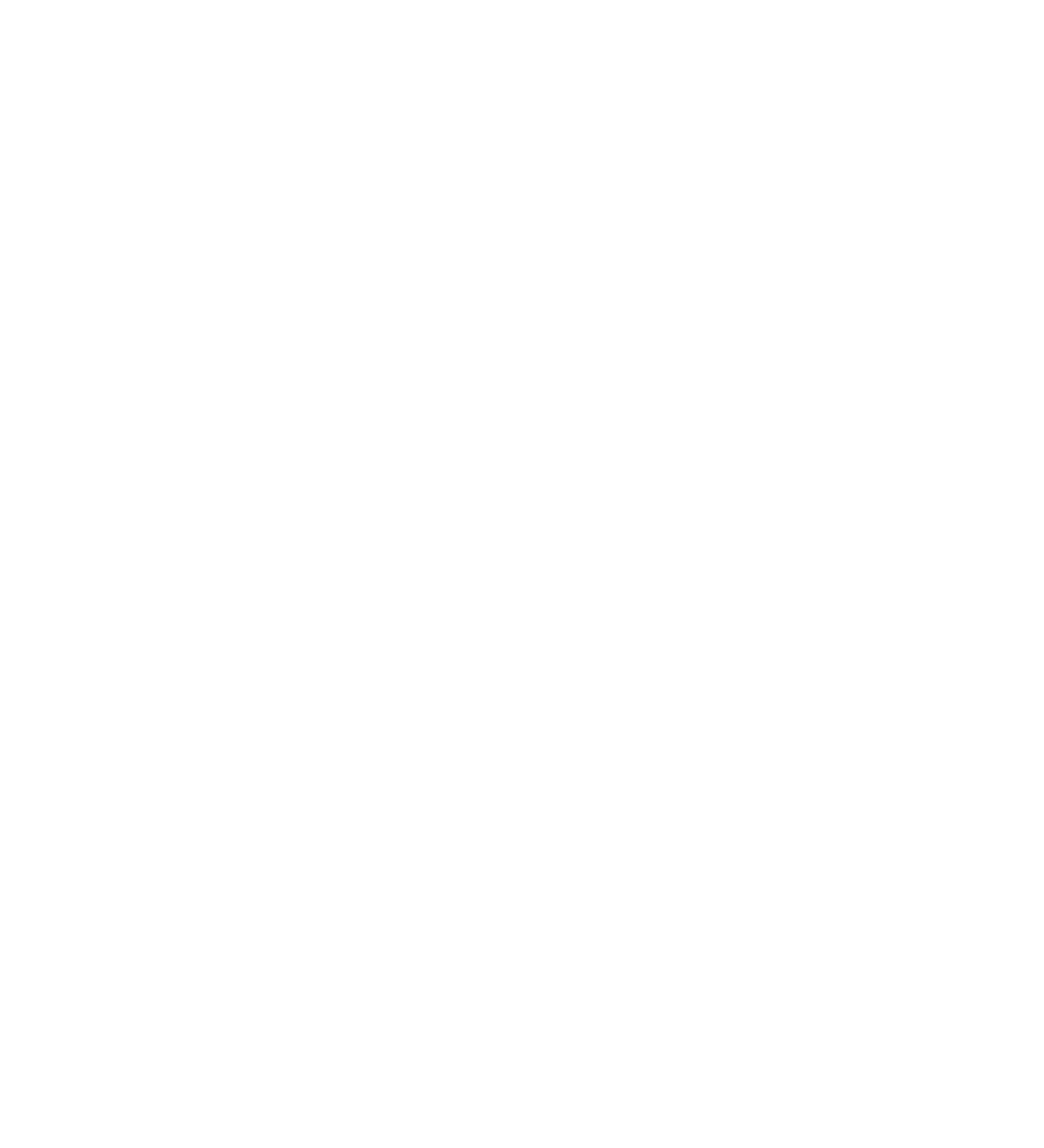What is the phone number to call?
Refer to the image and give a detailed response to the question.

The phone number is located in the top right corner of the webpage, under the 'Call Us' text. It is displayed as '07784 872861'.